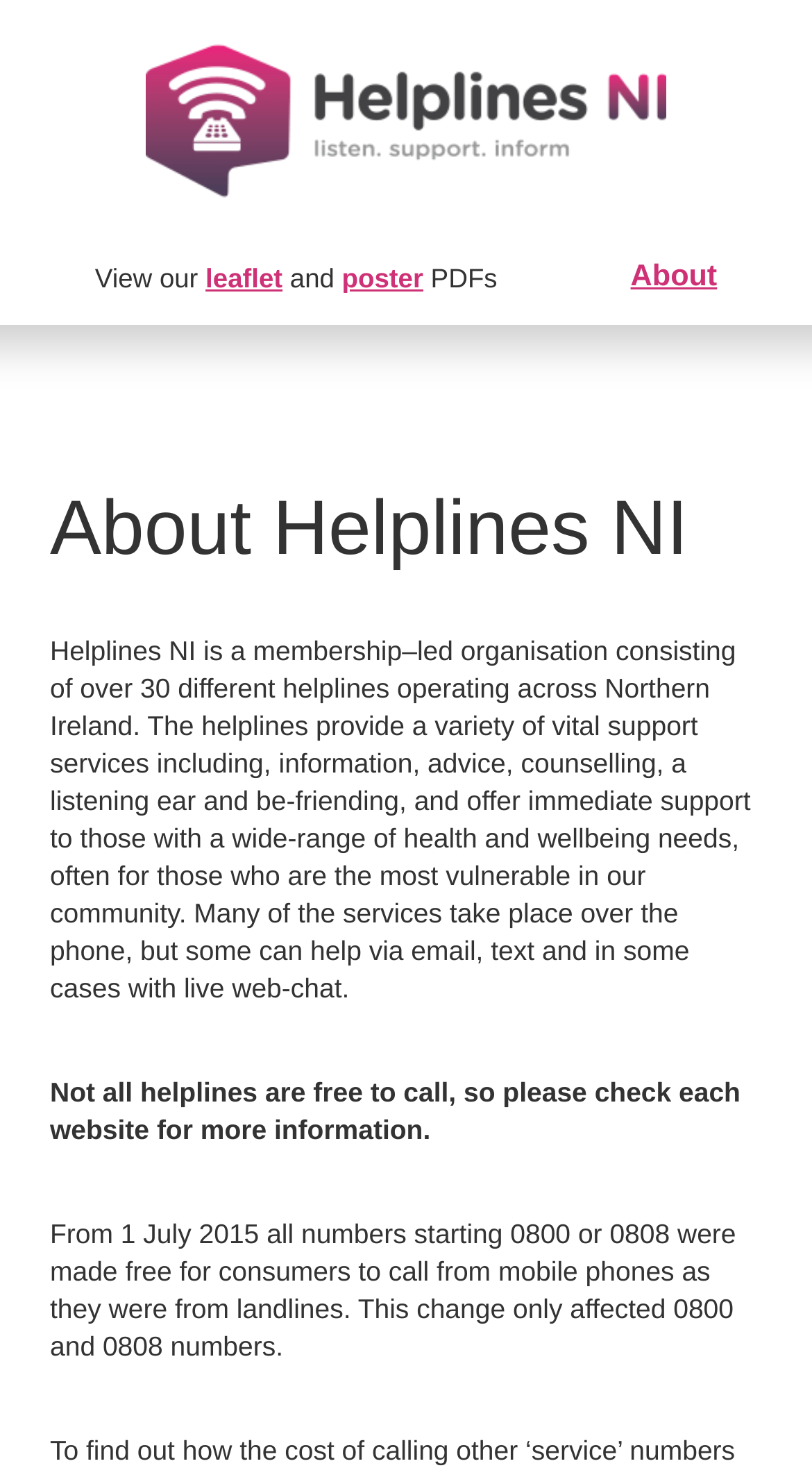Please provide a short answer using a single word or phrase for the question:
What is Helplines NI?

Membership-led organisation